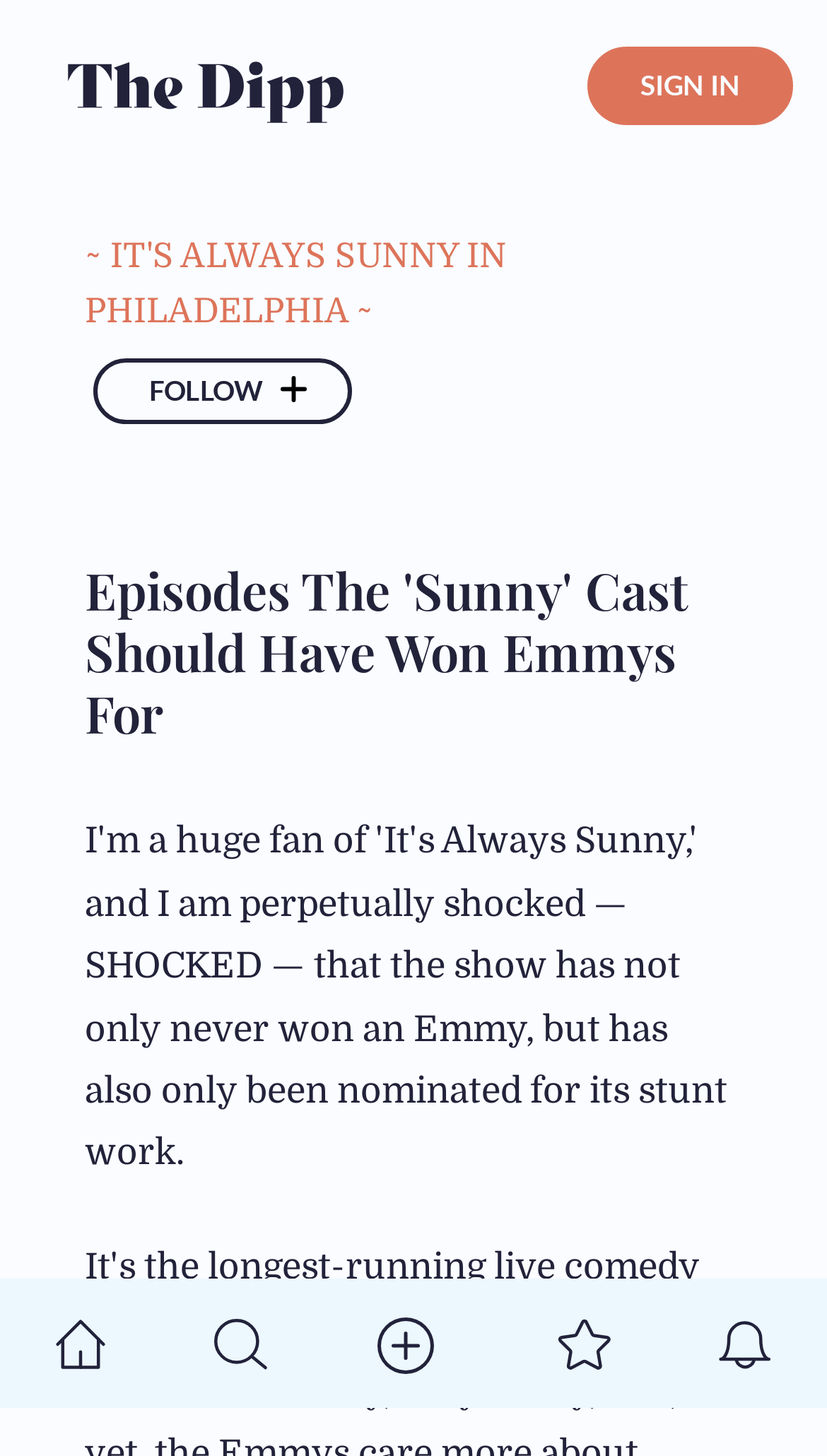Provide an in-depth caption for the contents of the webpage.

This webpage is about the TV show "It's Always Sunny in Philadelphia" and appears to be a blog post or article discussing episodes where the cast should have won Emmy awards. 

At the top of the page, there are several links and buttons, including "Dipp", "Sign In", "Home", "Discover", and "Create Community Post". These elements are positioned horizontally across the top of the page, with "Sign In" located at the far right. 

Below these links, there is a prominent heading that reads "Episodes The 'Sunny' Cast Should Have Won Emmys For". This heading spans almost the entire width of the page. 

To the left of the heading, there is a link to "It's Always Sunny In Philadelphia" with a tilde symbol (~) on either side. Below this link, there is a button to "Subscribe to topic" with a "FOLLOW" label. 

The page also features several images, including icons for "Home", "Discover", "Create Community Post", "Favorites", "Notification", and a few others, which are scattered throughout the top section of the page.